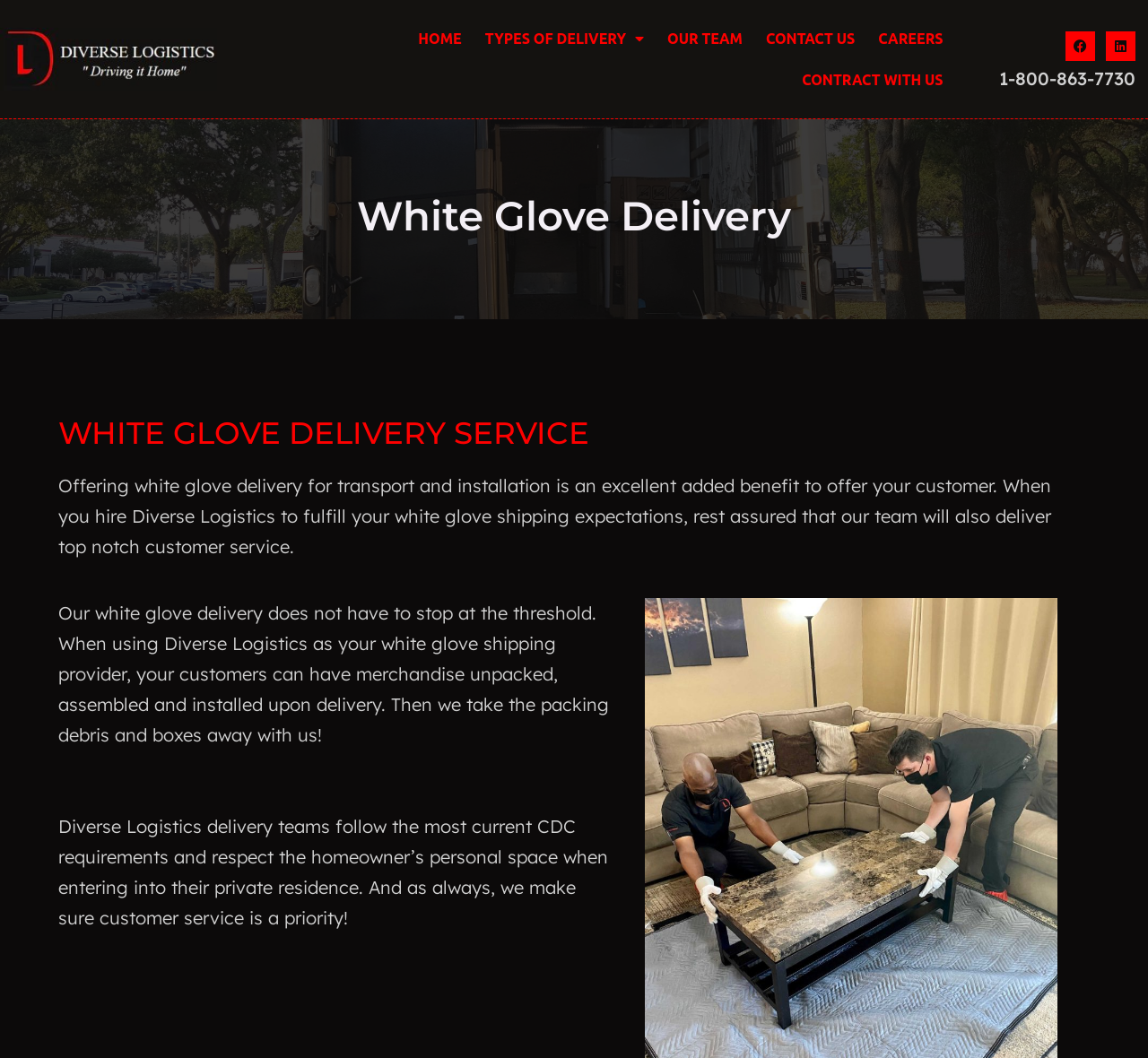What is the benefit of offering white glove delivery?
Answer the question using a single word or phrase, according to the image.

Added benefit to customers